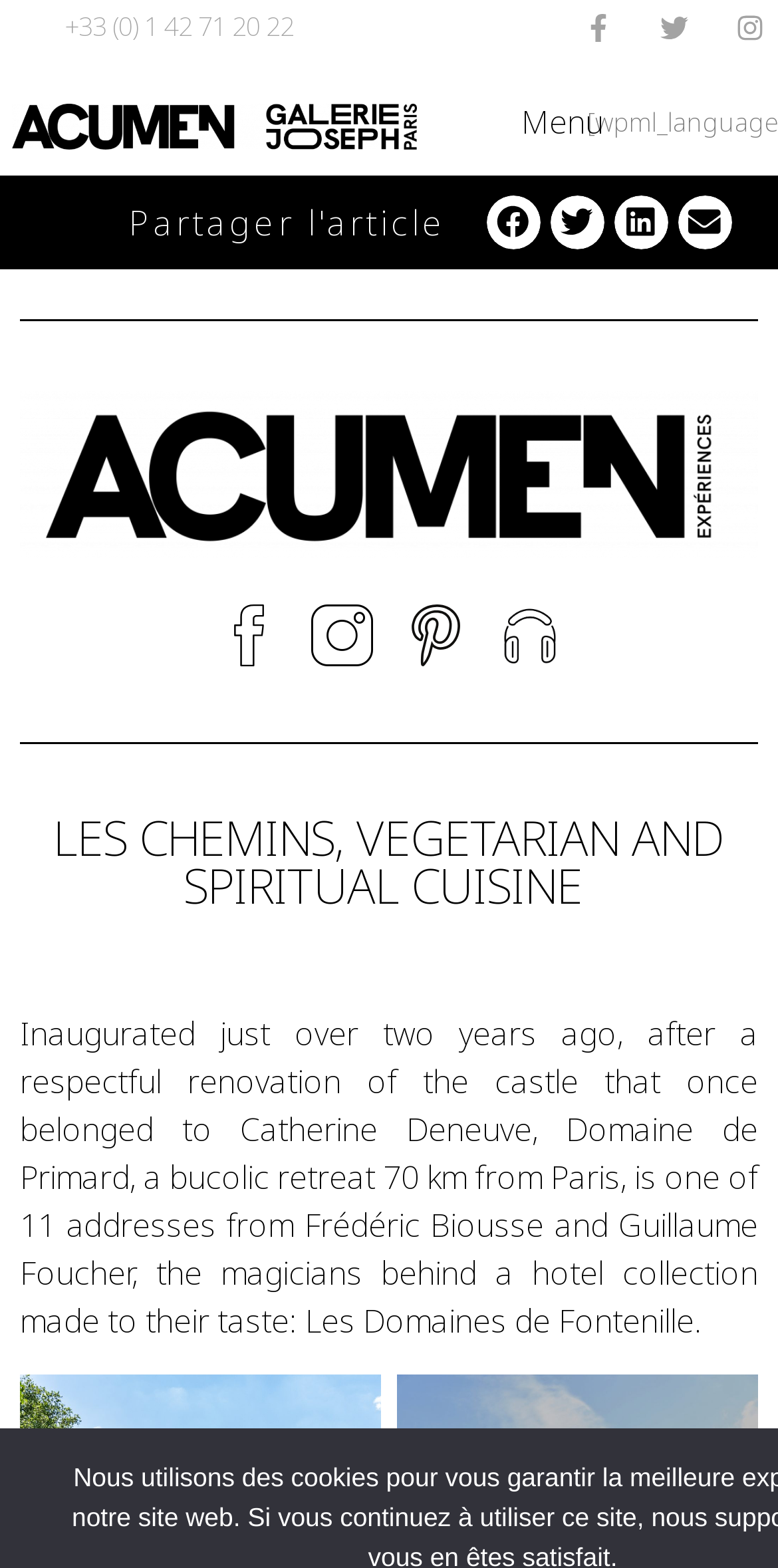What is the phone number to contact?
Please provide a single word or phrase as your answer based on the image.

+33 (0) 1 42 71 20 22